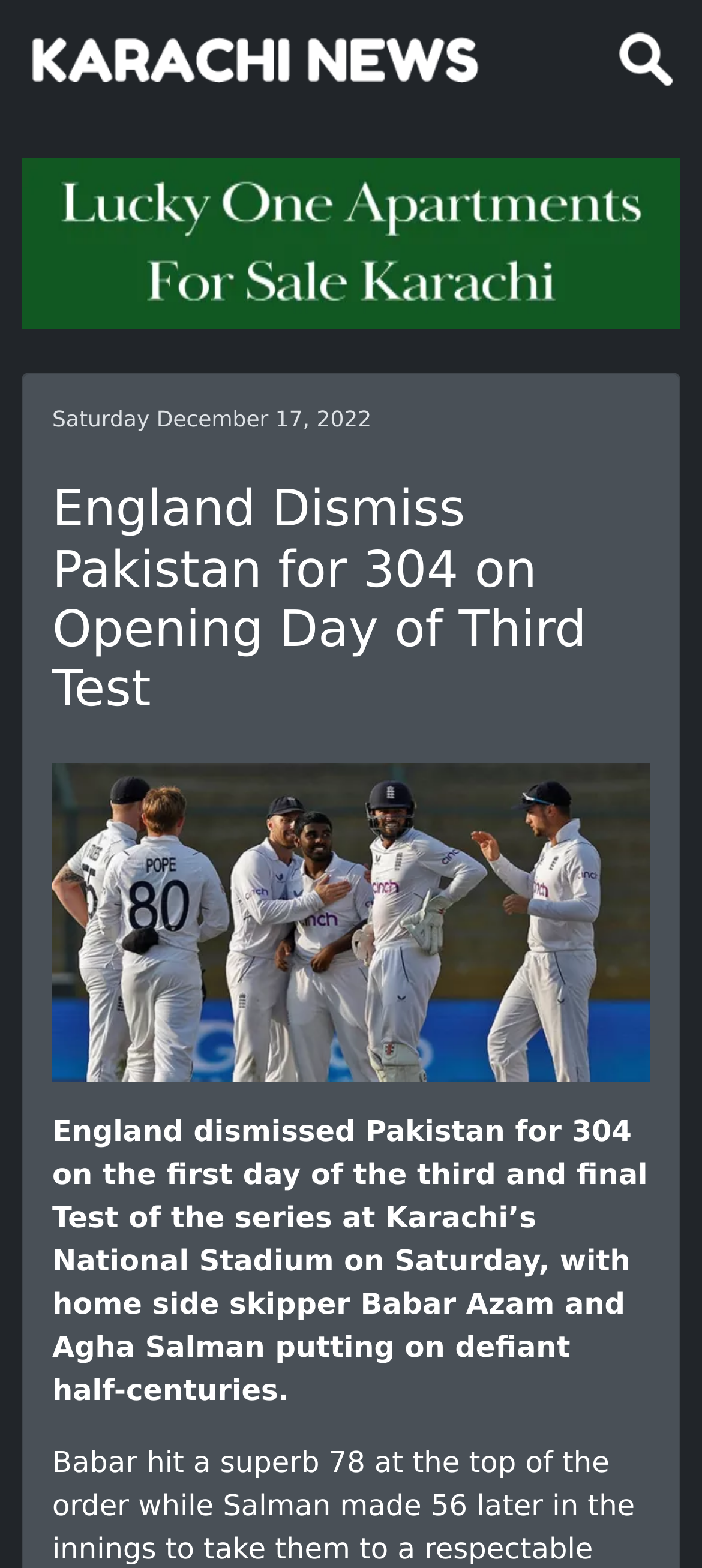Write an exhaustive caption that covers the webpage's main aspects.

The webpage appears to be a news article about a cricket match between England and Pakistan. At the top left of the page, there is a link to "Bootstrap" accompanied by a small image. On the top right, there is a larger image with no descriptive text. Below the image, there is a link to "KarachiNews" with a corresponding image.

The main content of the page is divided into sections. The date "Saturday December 17, 2022" is displayed prominently in the top middle section. Below the date, there is a heading that reads "England Dismiss Pakistan for 304 on Opening Day of Third Test". This heading spans across most of the page, indicating its importance.

Under the heading, there is a paragraph of text that summarizes the article. The text describes how England dismissed Pakistan for 304 on the first day of the third and final Test of the series at Karachi's National Stadium, with notable performances from Babar Azam and Agha Salman. This paragraph takes up most of the page's content area.